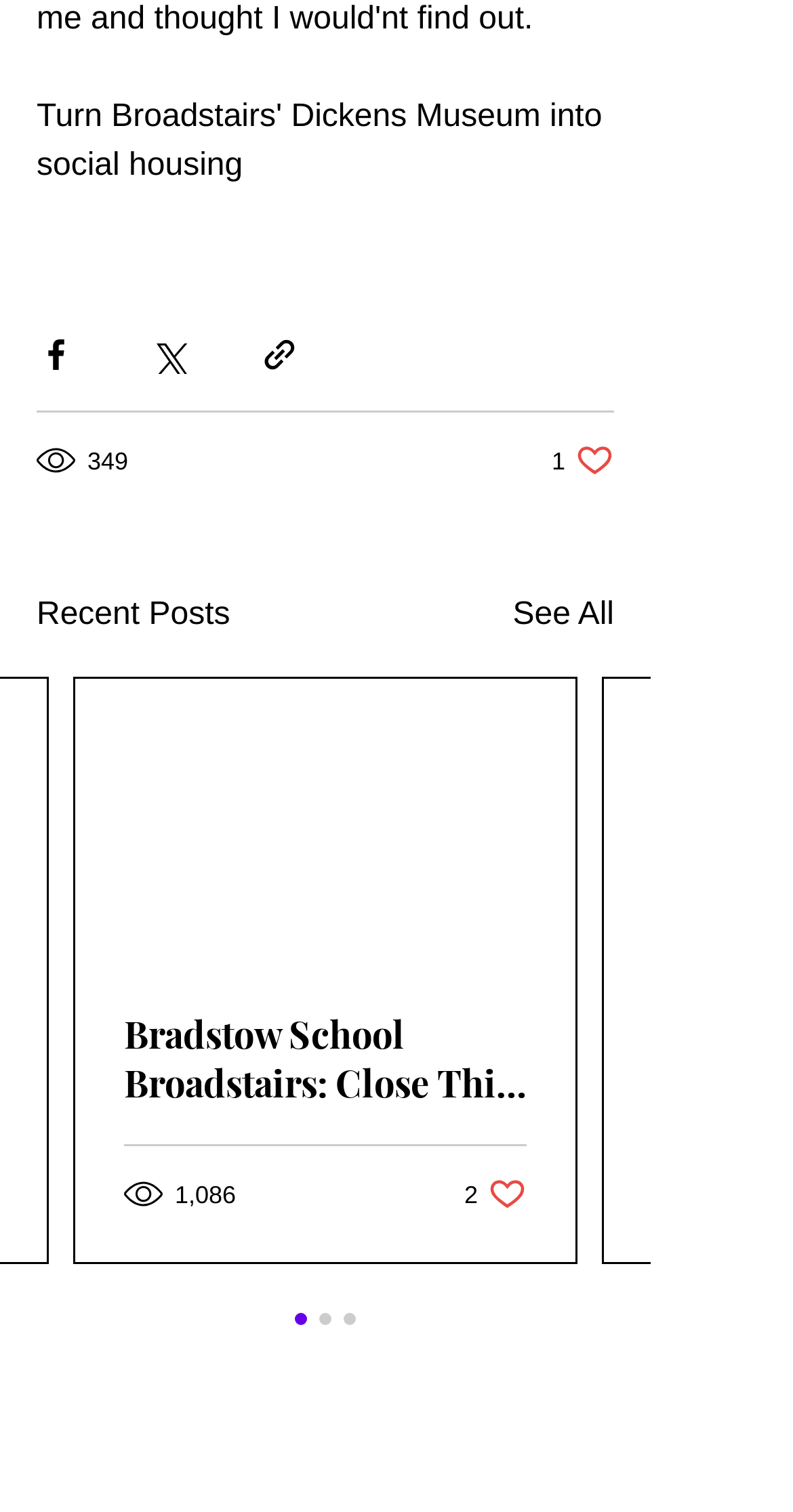Please determine the bounding box coordinates for the UI element described here. Use the format (top-left x, top-left y, bottom-right x, bottom-right y) with values bounded between 0 and 1: aria-label="Share via Facebook"

[0.046, 0.222, 0.095, 0.248]